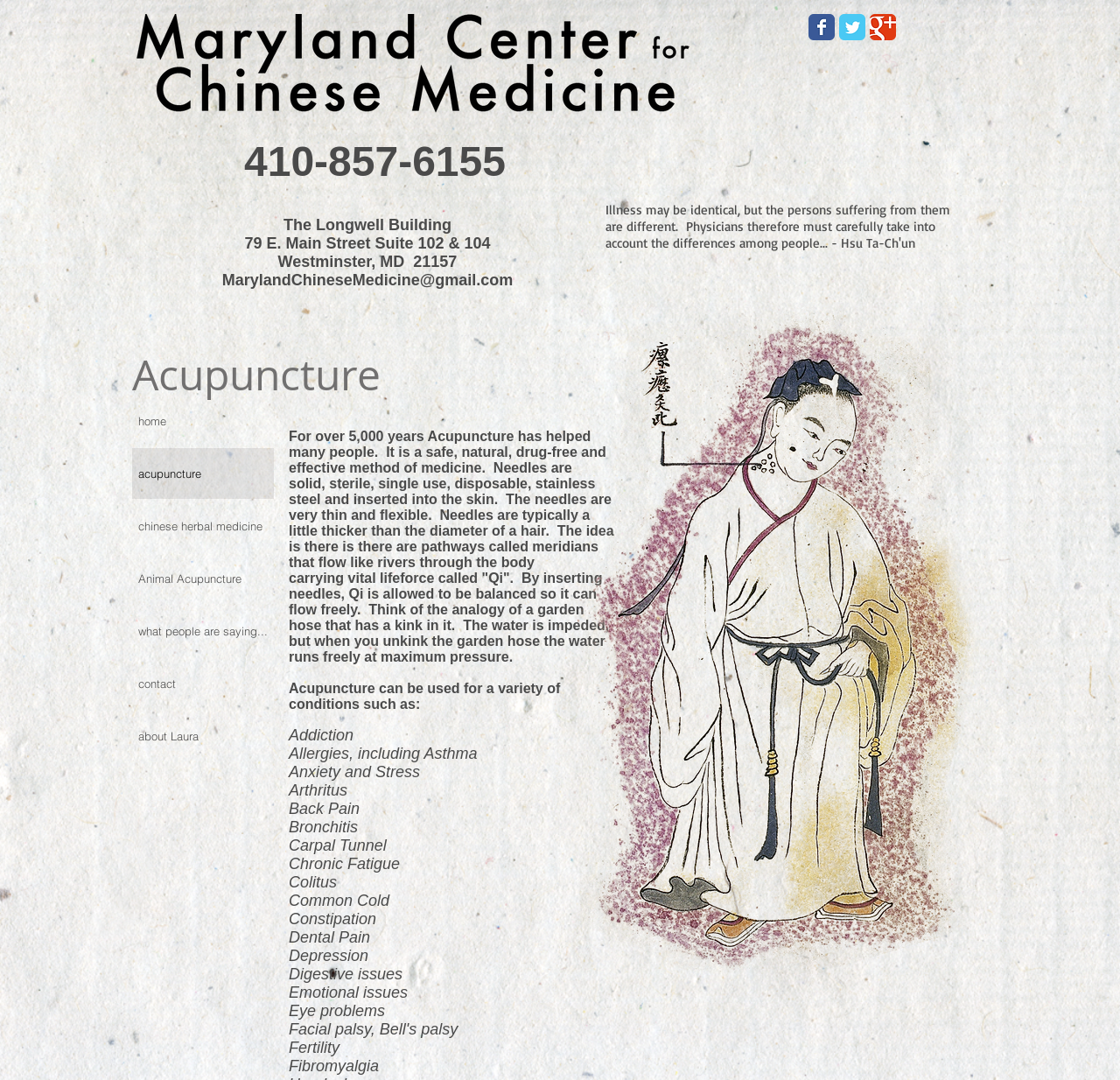Pinpoint the bounding box coordinates of the element you need to click to execute the following instruction: "Visit the 'Home' page". The bounding box should be represented by four float numbers between 0 and 1, in the format [left, top, right, bottom].

[0.118, 0.366, 0.245, 0.413]